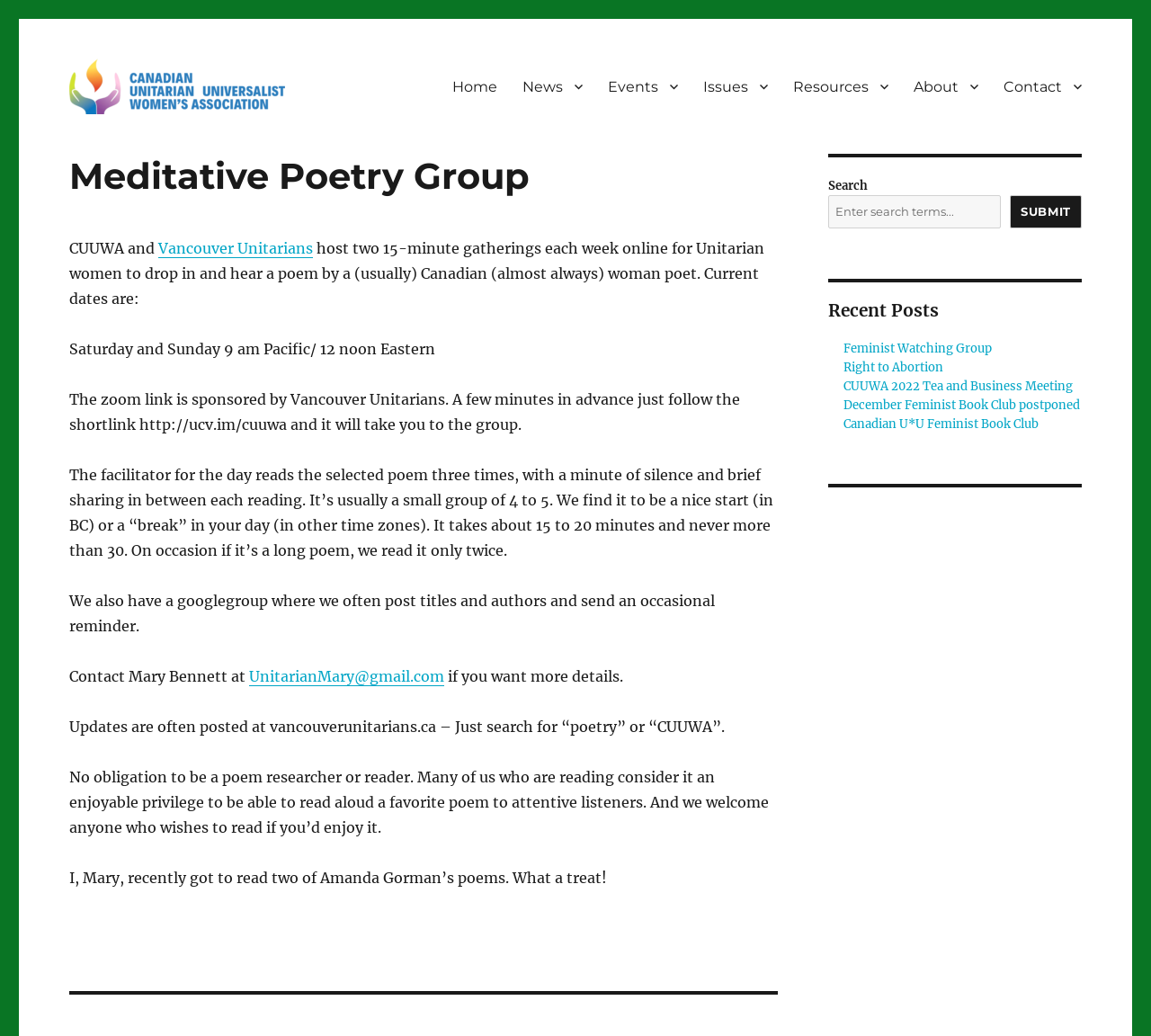Please pinpoint the bounding box coordinates for the region I should click to adhere to this instruction: "Click the 'Home' link".

[0.382, 0.065, 0.443, 0.102]